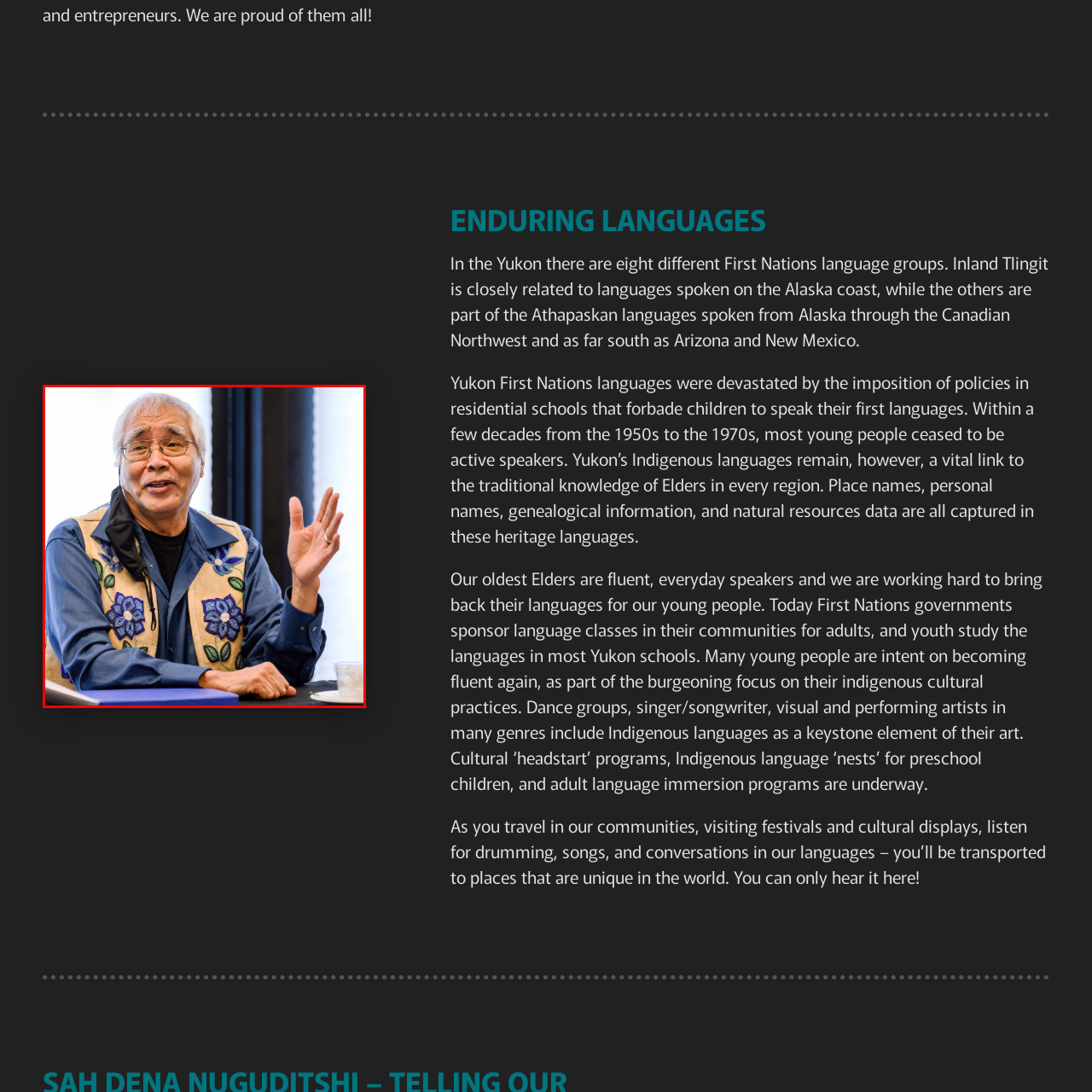What is the person's attire adorned with?
Focus on the image highlighted by the red bounding box and deliver a thorough explanation based on what you see.

The caption specifically mentions that the person is wearing 'traditional attire adorned with floral embroidery', which symbolizes their cultural heritage.